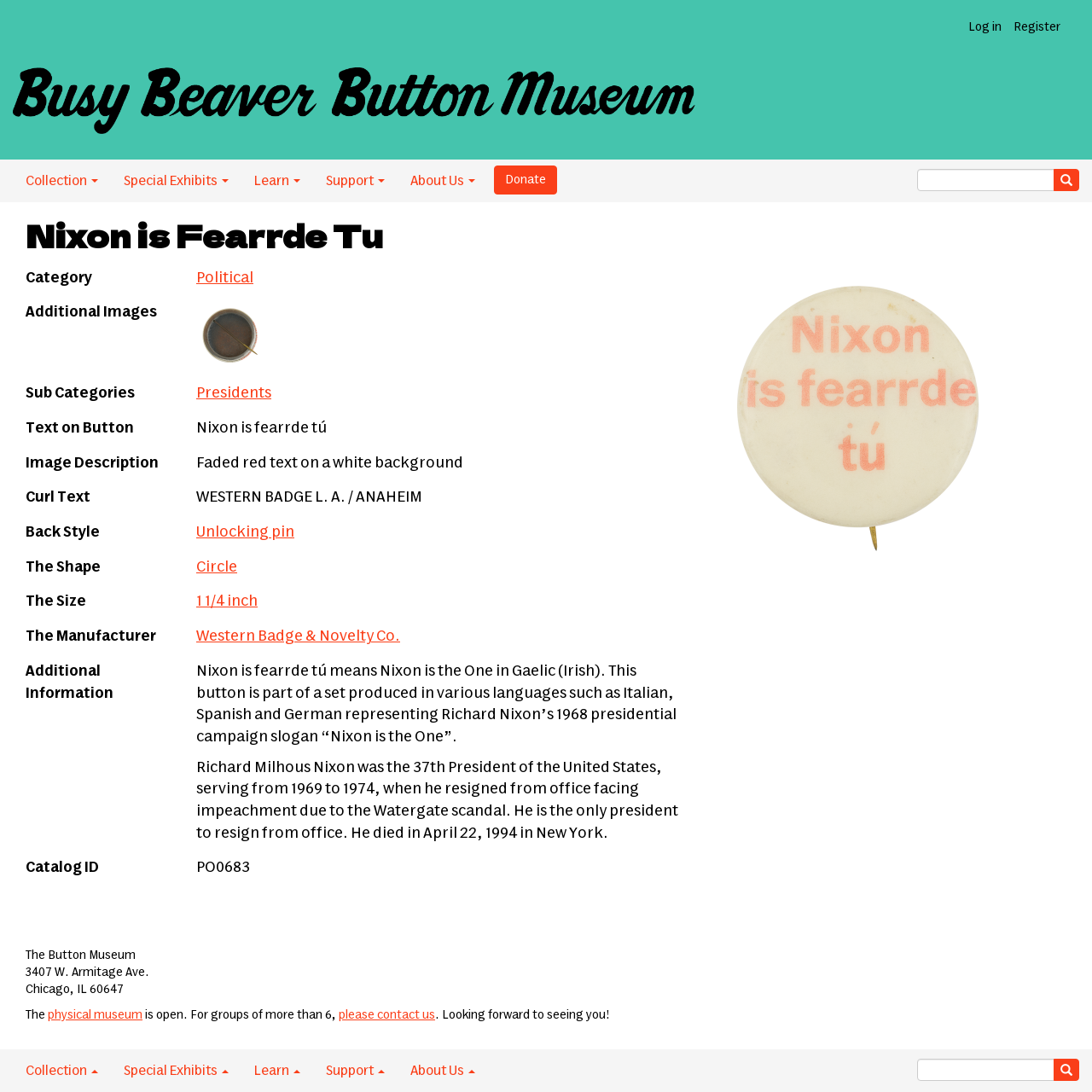Determine the bounding box coordinates of the section to be clicked to follow the instruction: "click the Donate button". The coordinates should be given as four float numbers between 0 and 1, formatted as [left, top, right, bottom].

[0.452, 0.151, 0.51, 0.178]